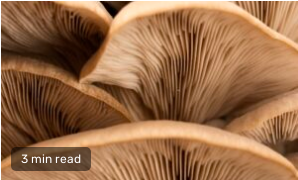How long does it take to read the accompanying content?
By examining the image, provide a one-word or phrase answer.

3 min read